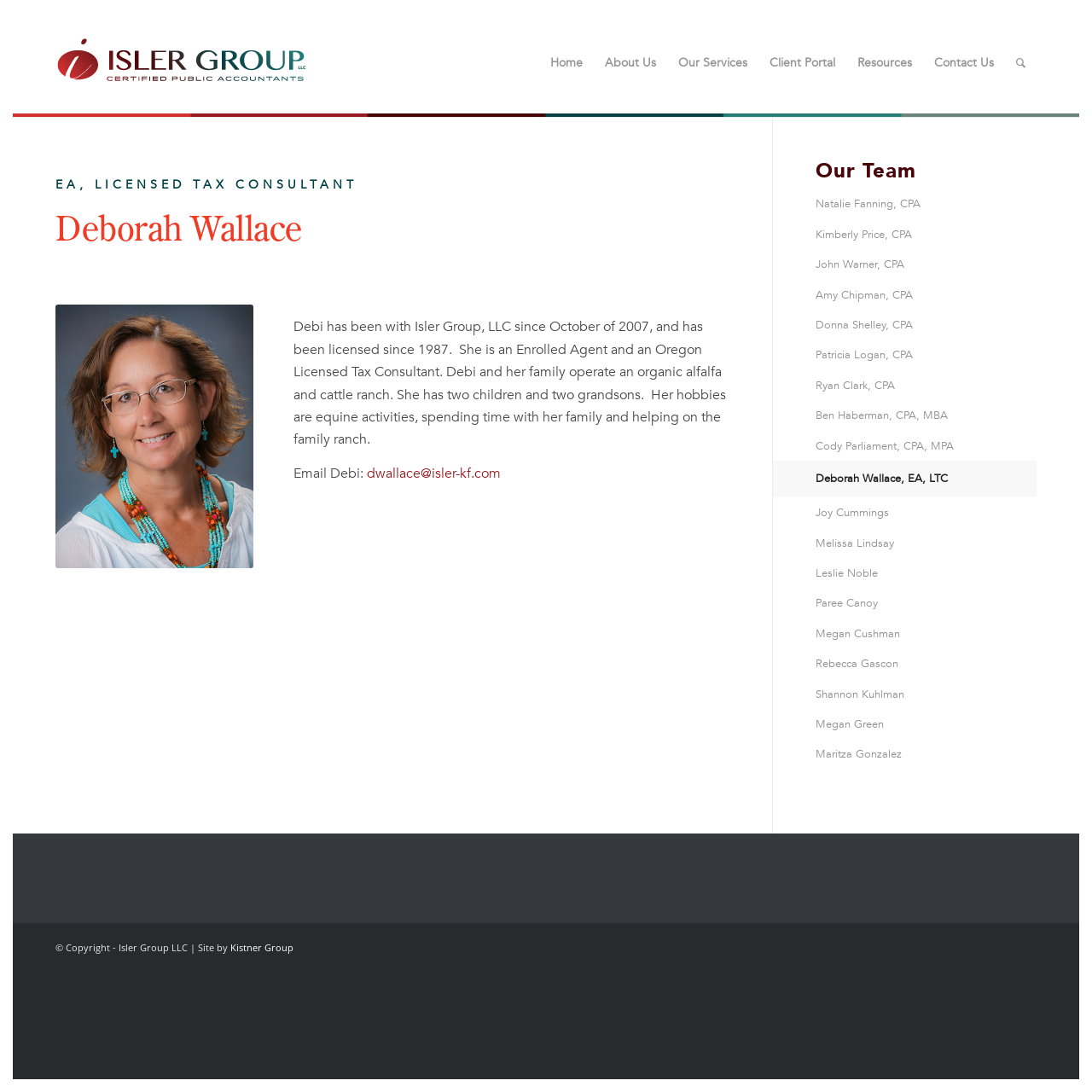What is the email address of Deborah Wallace?
Please look at the screenshot and answer using one word or phrase.

dwallace@isler-kf.com